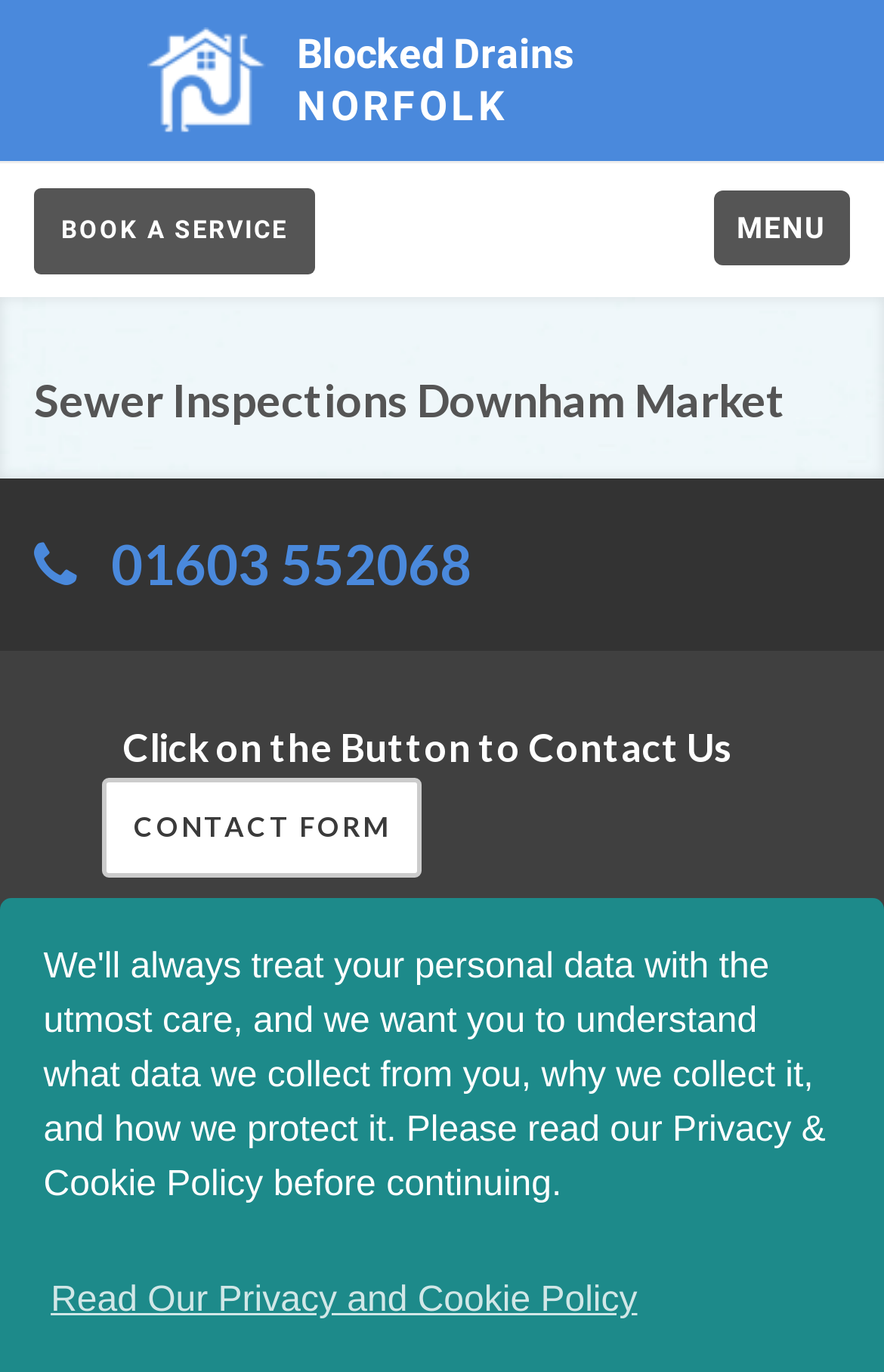Using the webpage screenshot and the element description Contact Form, determine the bounding box coordinates. Specify the coordinates in the format (top-left x, top-left y, bottom-right x, bottom-right y) with values ranging from 0 to 1.

[0.115, 0.566, 0.477, 0.639]